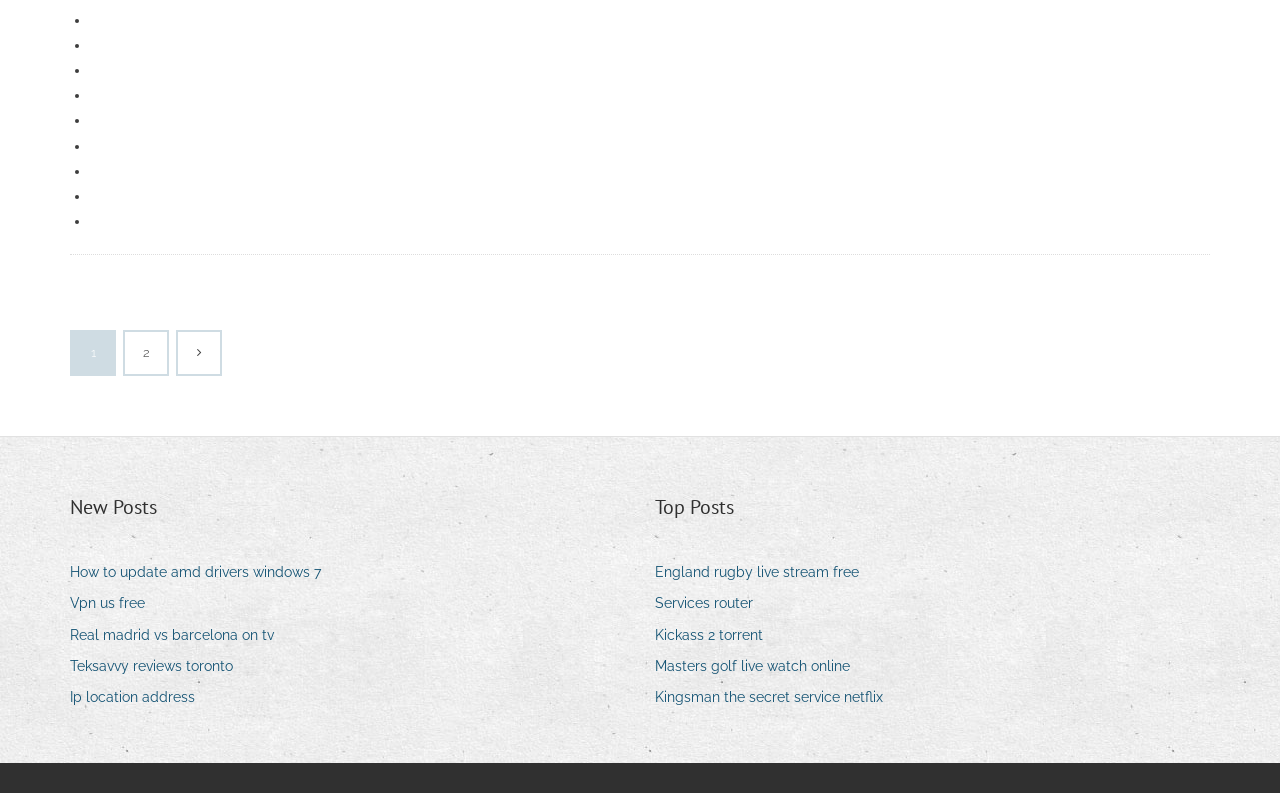Identify the bounding box coordinates of the clickable section necessary to follow the following instruction: "Read 'England rugby live stream free'". The coordinates should be presented as four float numbers from 0 to 1, i.e., [left, top, right, bottom].

[0.512, 0.705, 0.683, 0.739]